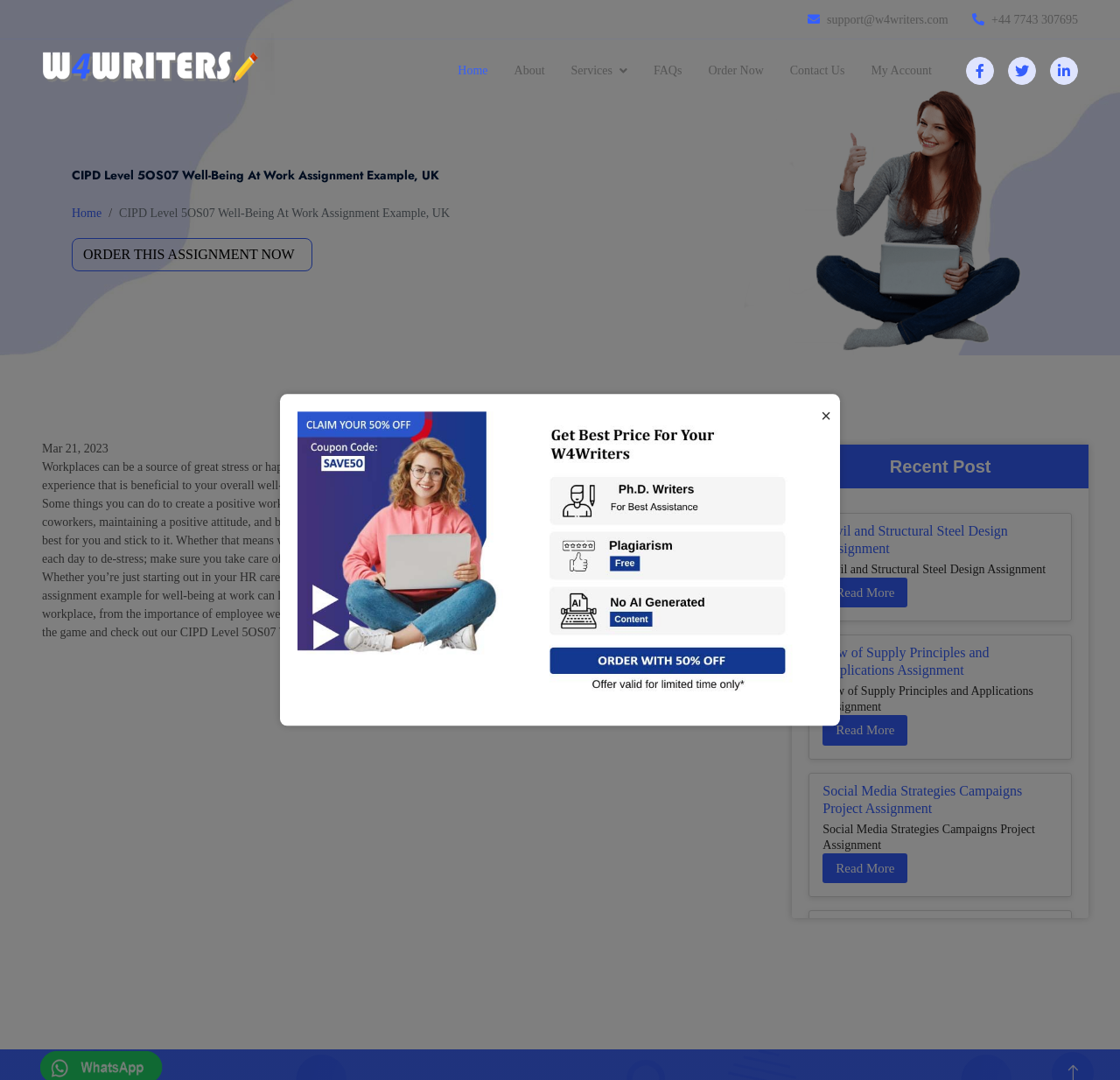Your task is to extract the text of the main heading from the webpage.

CIPD Level 5OS07 Well-Being At Work Assignment Example, UK